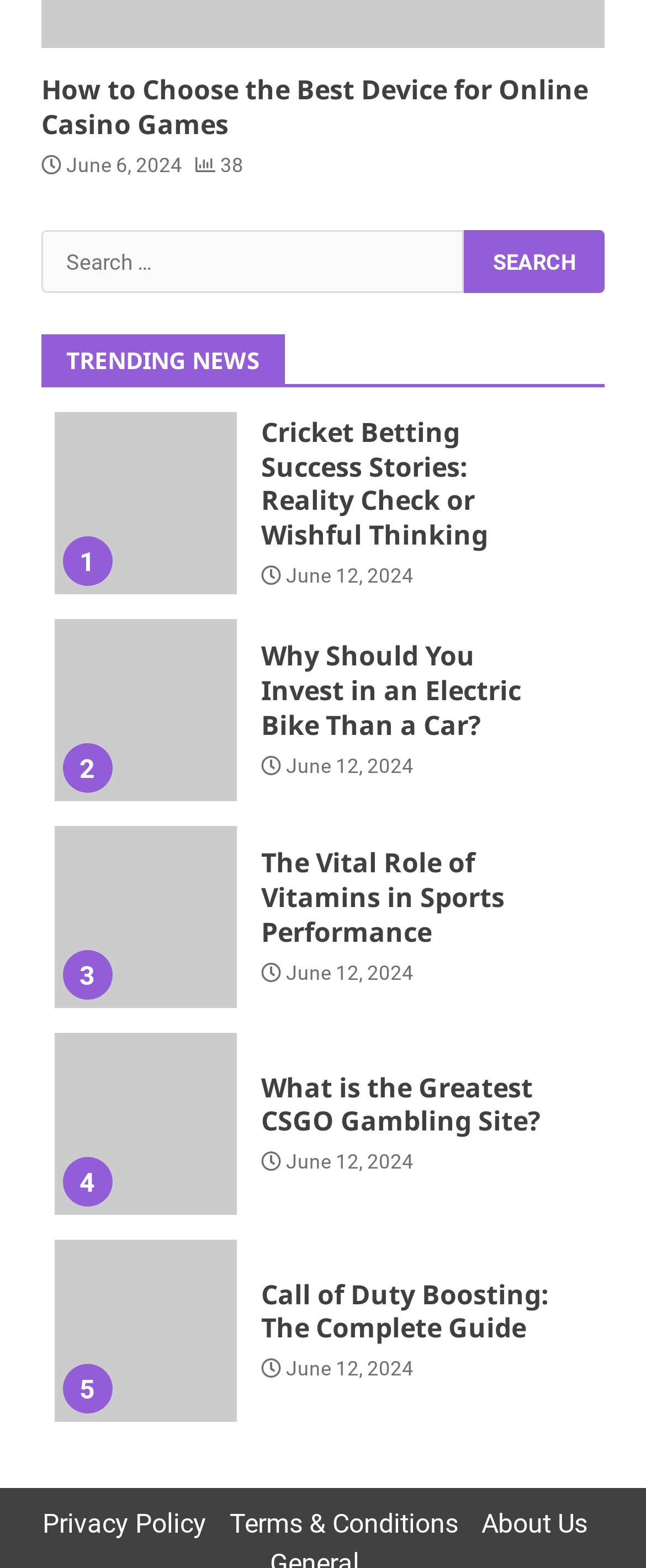Please find the bounding box coordinates of the section that needs to be clicked to achieve this instruction: "Check the Privacy Policy".

[0.065, 0.961, 0.319, 0.982]